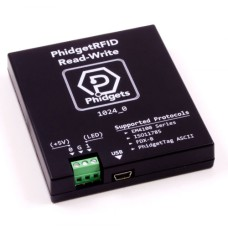Elaborate on the image by describing it in detail.

The image showcases the PhidgetRFID Read-Write device, model 1024_0B, designed for reading and writing RFID tags. The device features a sleek black casing with the Phidgets logo prominently displayed on the top. 

On the front panel, you'll find connection points for power and a USB port for data transfer. The labels indicate functionalities, including a "+5V" output and an "LED" indicator. The text on the device also highlights its supported protocols: EM4100, ISO11785, and PhidgetTag, emphasizing its versatility in RFID applications. 

This compact unit is ideal for various uses, such as inventory management and secure access control, making it an essential tool for those working with RFID technology.